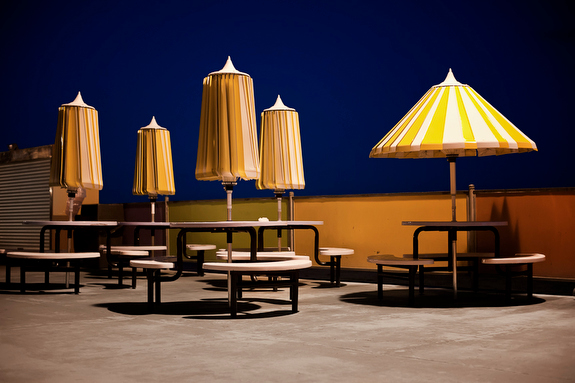Use a single word or phrase to answer this question: 
What time of day is depicted in the scene?

Twilight